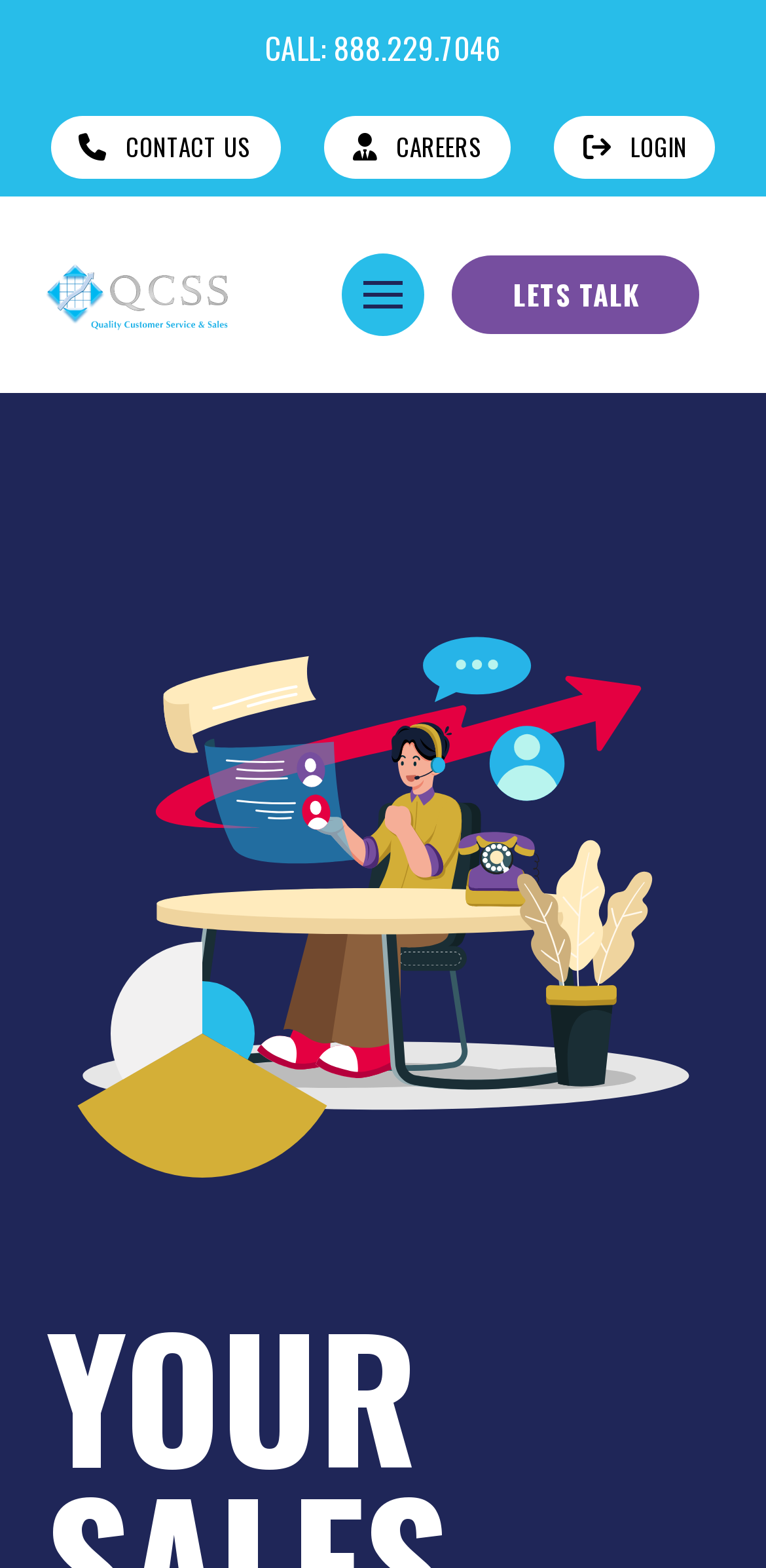Provide the bounding box coordinates, formatted as (top-left x, top-left y, bottom-right x, bottom-right y), with all values being floating point numbers between 0 and 1. Identify the bounding box of the UI element that matches the description: Call: 888.229.7046

[0.303, 0.005, 0.697, 0.057]